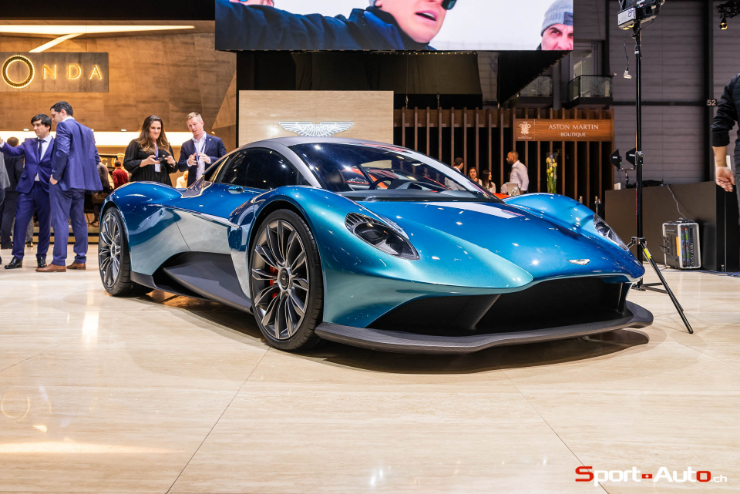What is the color of the Aston Martin Vanquish Vision Concept in the image?
Look at the image and respond with a one-word or short-phrase answer.

Turquoise